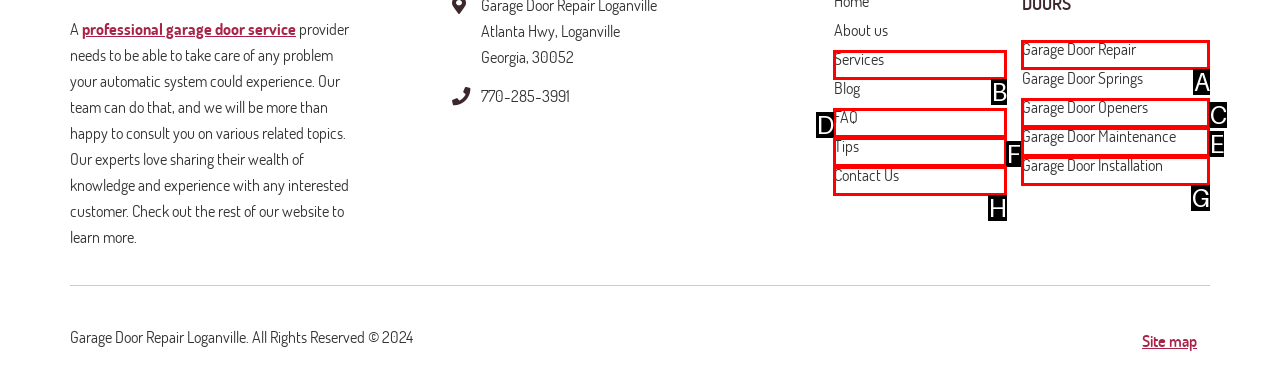Tell me the letter of the HTML element that best matches the description: title="Share with LinkedIn" from the provided options.

None